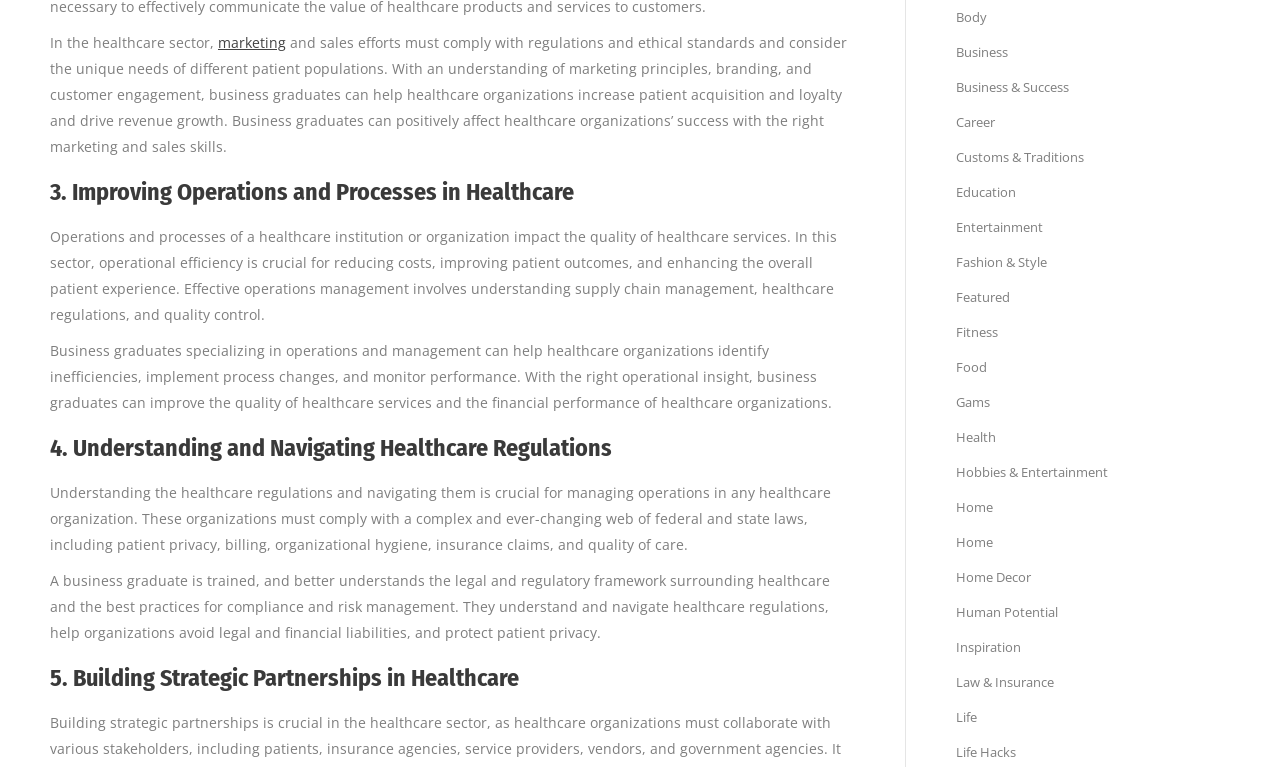What sector is being discussed in the context of marketing and sales?
Give a detailed response to the question by analyzing the screenshot.

The webpage discusses the importance of marketing and sales in the healthcare sector, highlighting the need for business graduates to understand marketing principles, branding, and customer engagement to help healthcare organizations increase patient acquisition and loyalty.